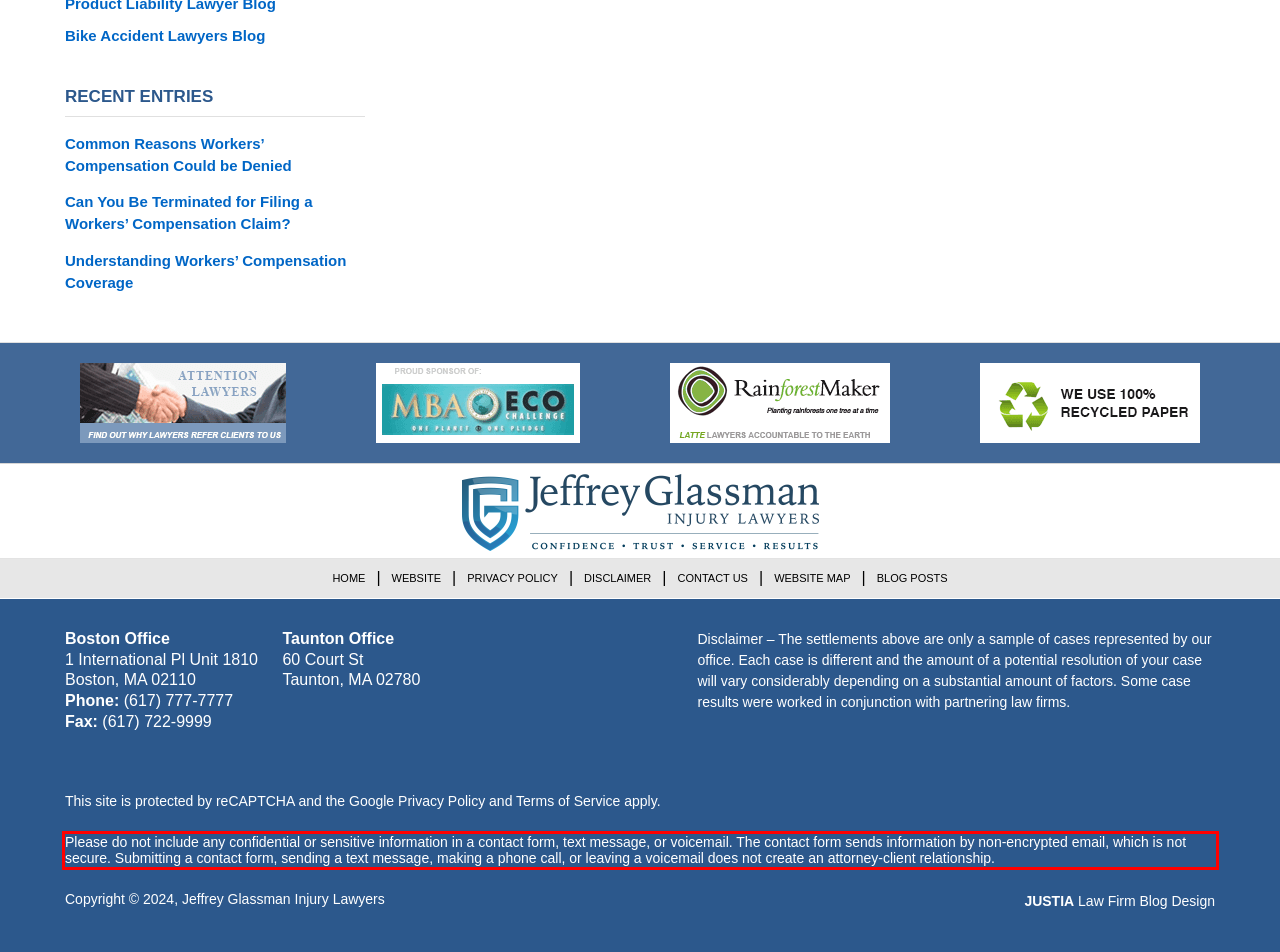Please use OCR to extract the text content from the red bounding box in the provided webpage screenshot.

Please do not include any confidential or sensitive information in a contact form, text message, or voicemail. The contact form sends information by non-encrypted email, which is not secure. Submitting a contact form, sending a text message, making a phone call, or leaving a voicemail does not create an attorney-client relationship.